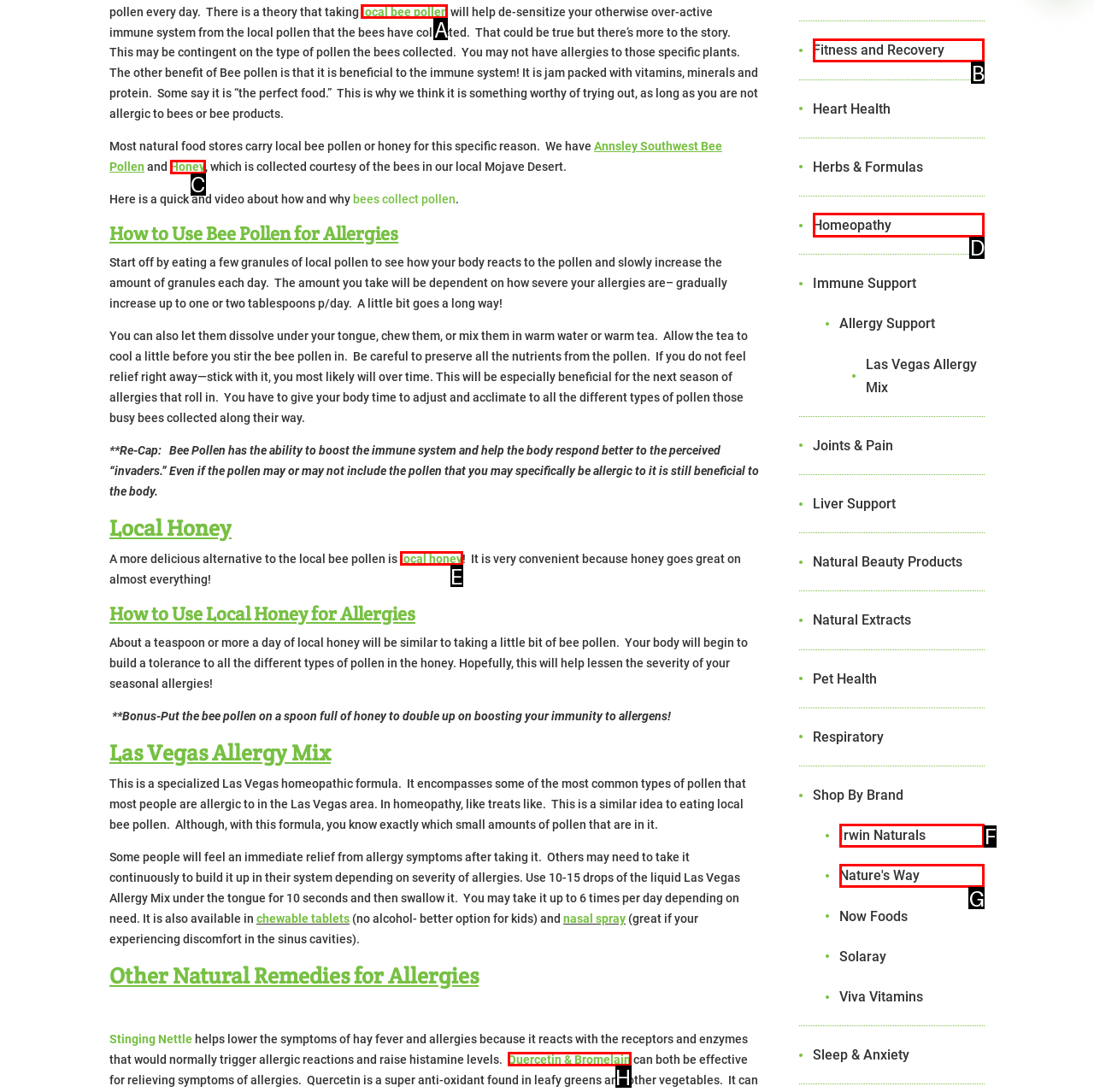Identify the letter of the UI element you should interact with to perform the task: click on 'local bee pollen'
Reply with the appropriate letter of the option.

A